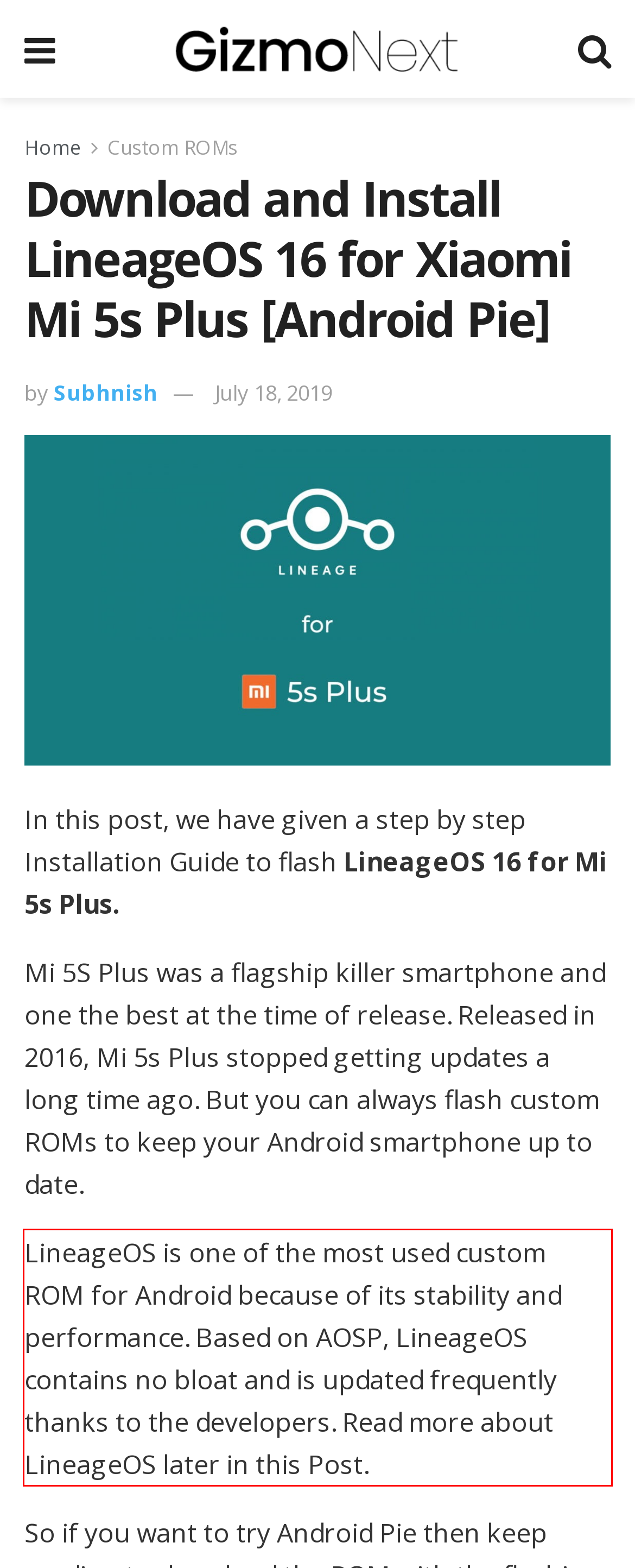Please identify and extract the text from the UI element that is surrounded by a red bounding box in the provided webpage screenshot.

LineageOS is one of the most used custom ROM for Android because of its stability and performance. Based on AOSP, LineageOS contains no bloat and is updated frequently thanks to the developers. Read more about LineageOS later in this Post.